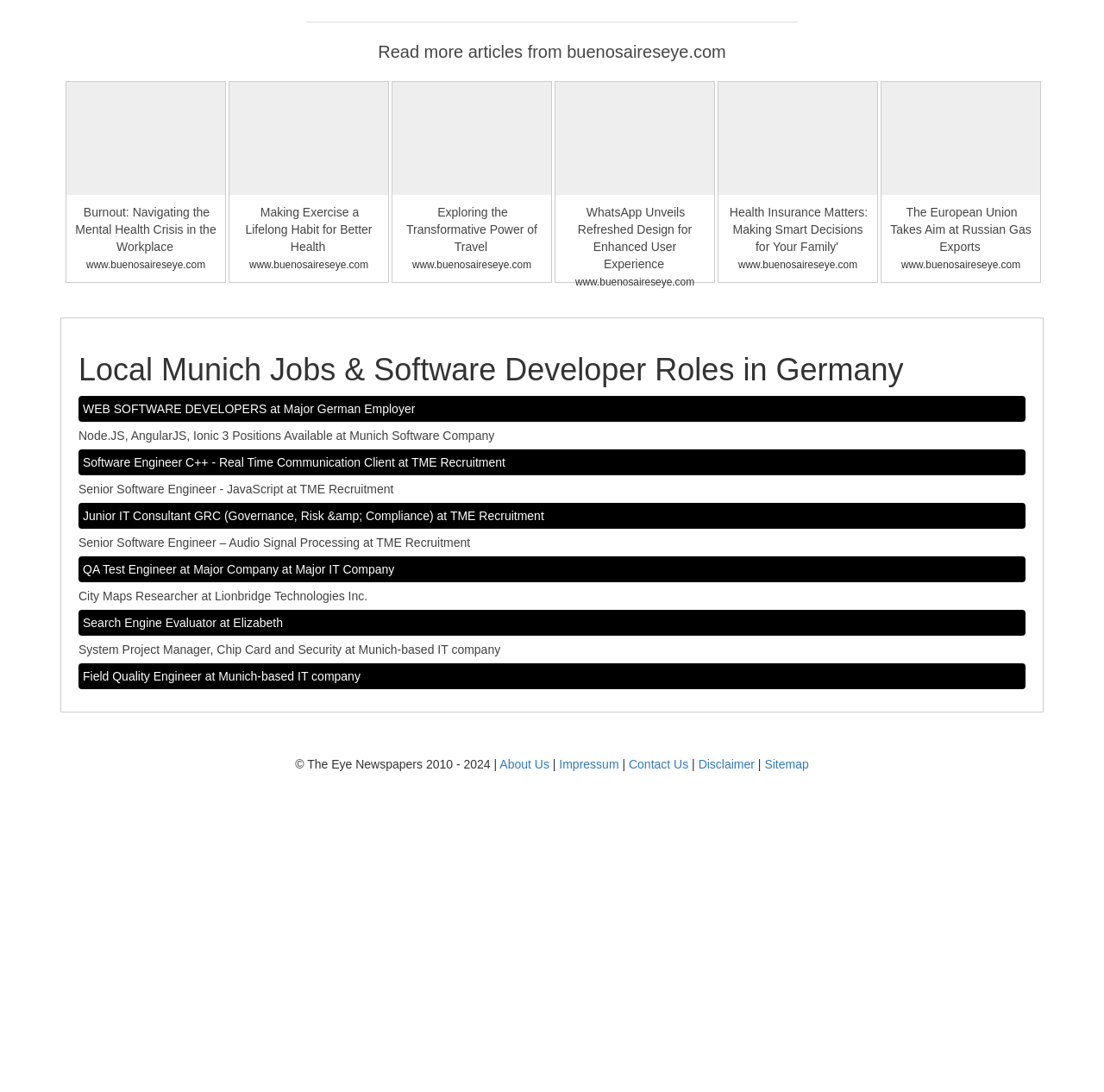Identify the bounding box coordinates necessary to click and complete the given instruction: "Click on the link to read about Burnout: Navigating the Mental Health Crisis in the Workplace".

[0.06, 0.077, 0.204, 0.089]